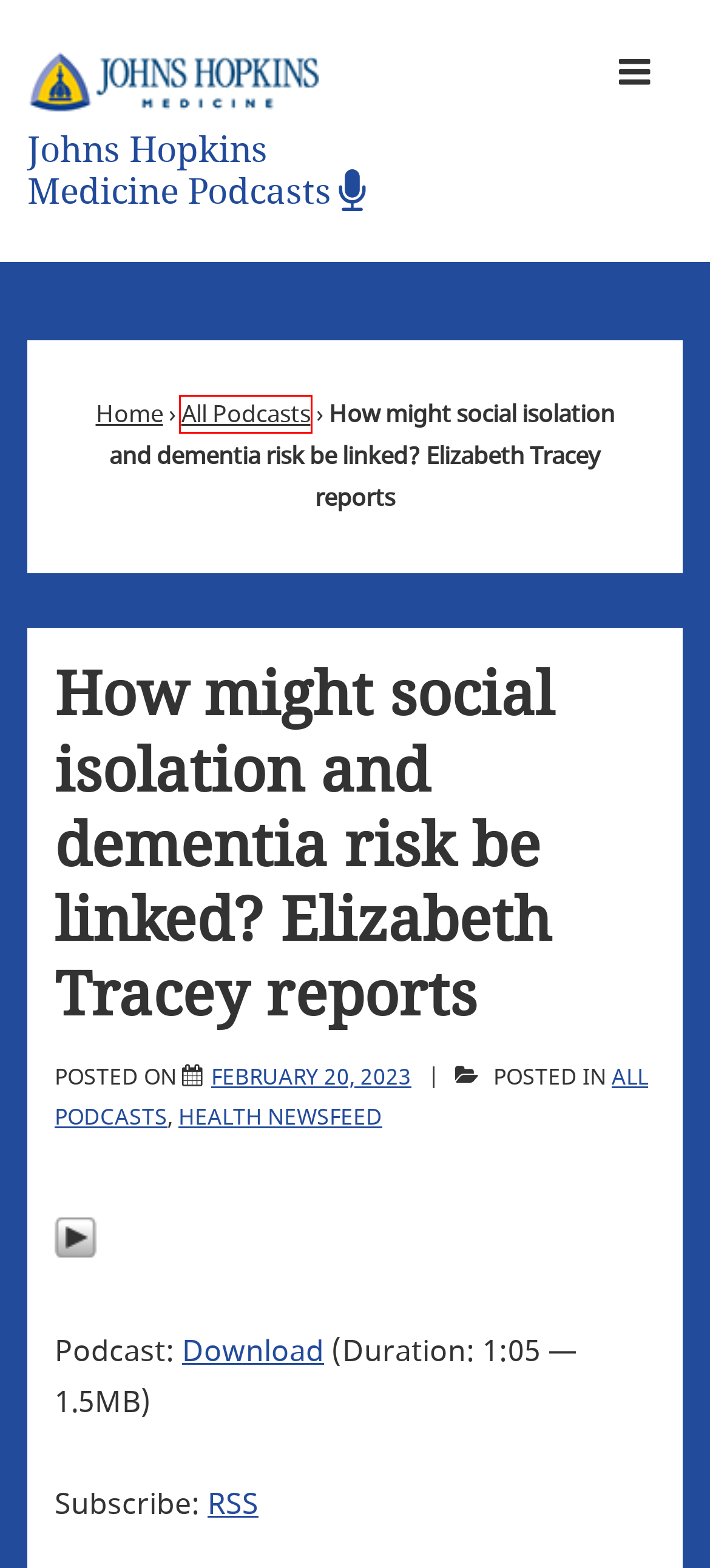Look at the screenshot of a webpage that includes a red bounding box around a UI element. Select the most appropriate webpage description that matches the page seen after clicking the highlighted element. Here are the candidates:
A. Death and Dying – Johns Hopkins Medicine Podcasts
B. Johns Hopkins Medicine Podcasts
C. Colon And Rectal Cancer – Johns Hopkins Medicine Podcasts
D. Johns Hopkins Medicine
E. Nervous System Disorders – Johns Hopkins Medicine Podcasts
F. All Podcasts – Johns Hopkins Medicine Podcasts
G. Health Insurance – Johns Hopkins Medicine Podcasts
H. Health Newsfeed – Johns Hopkins Medicine Podcasts

F